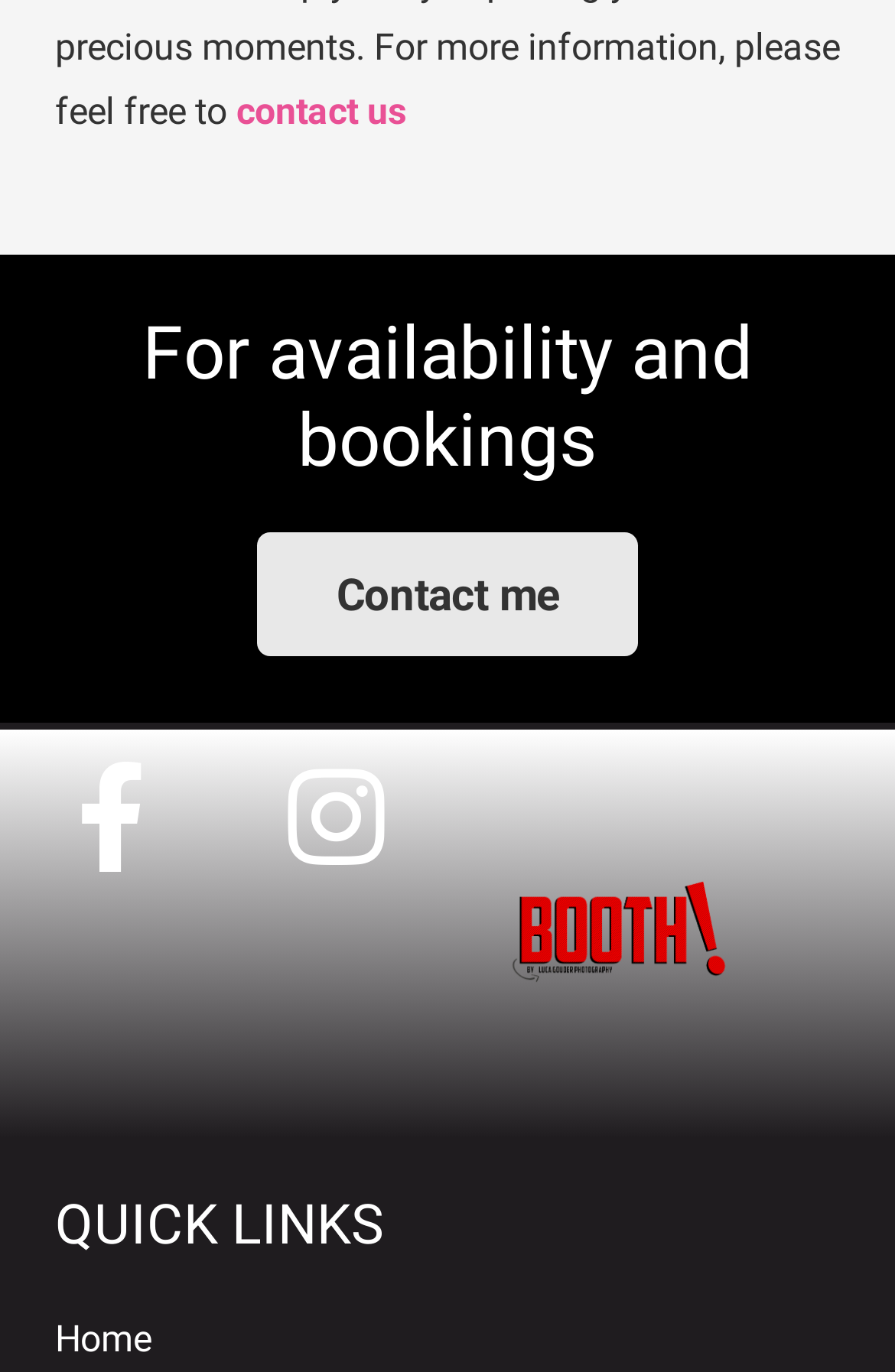Respond concisely with one word or phrase to the following query:
What is the purpose of the 'Contact me' link?

To contact the owner